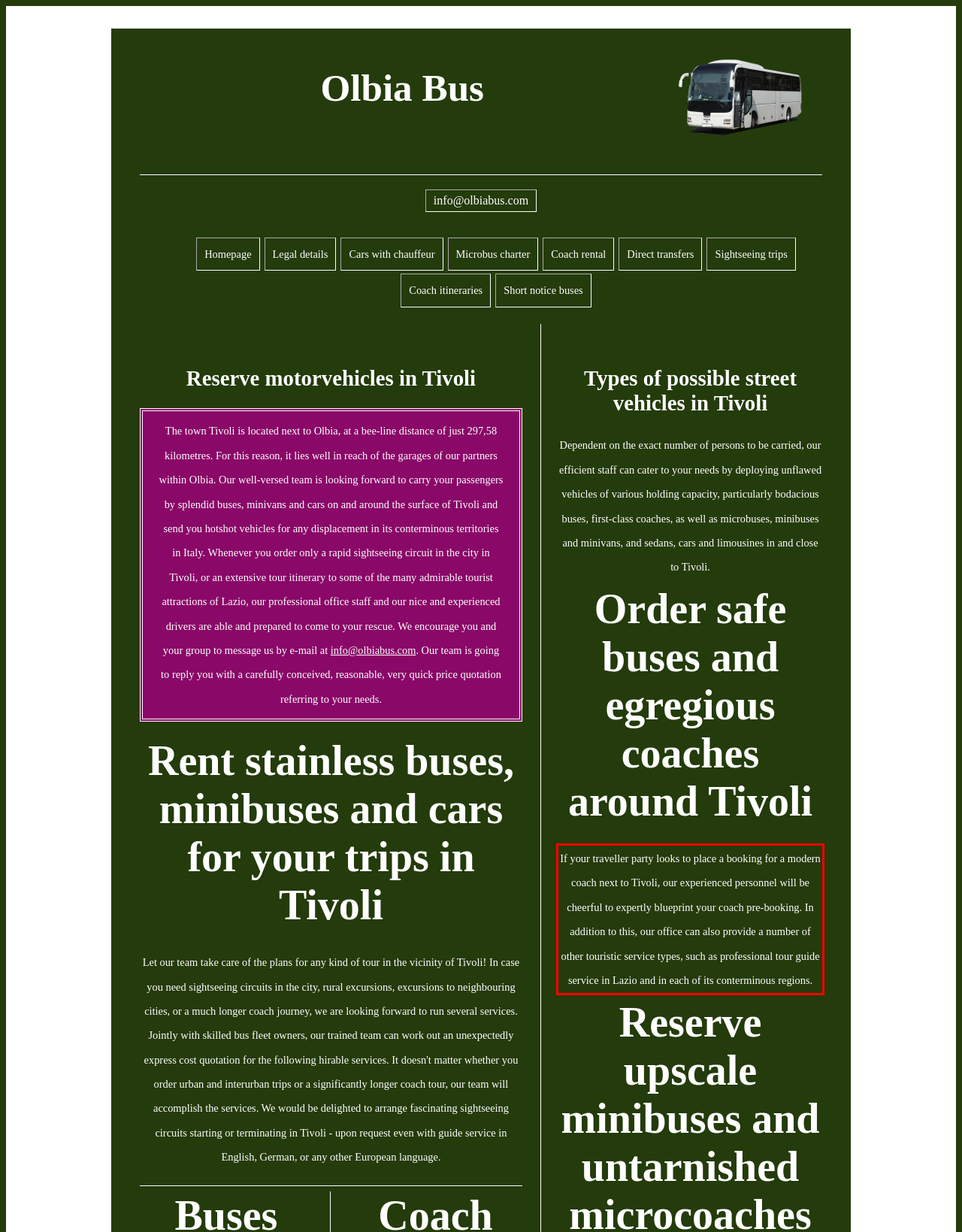Please perform OCR on the text within the red rectangle in the webpage screenshot and return the text content.

If your traveller party looks to place a booking for a modern coach next to Tivoli, our experienced personnel will be cheerful to expertly blueprint your coach pre-booking. In addition to this, our office can also provide a number of other touristic service types, such as professional tour guide service in Lazio and in each of its conterminous regions.